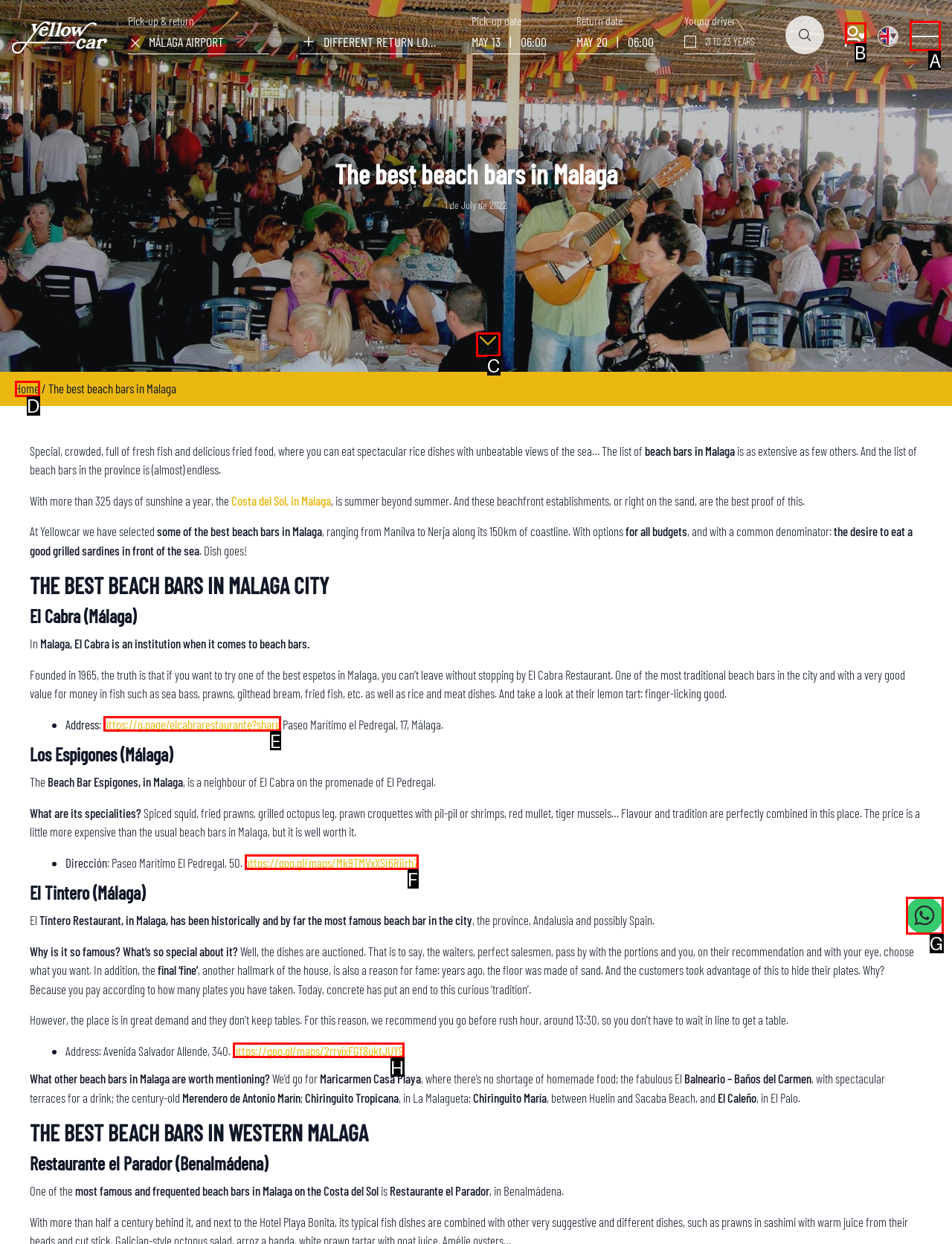Point out the correct UI element to click to carry out this instruction: Click the 'Toggle navigation' button
Answer with the letter of the chosen option from the provided choices directly.

A